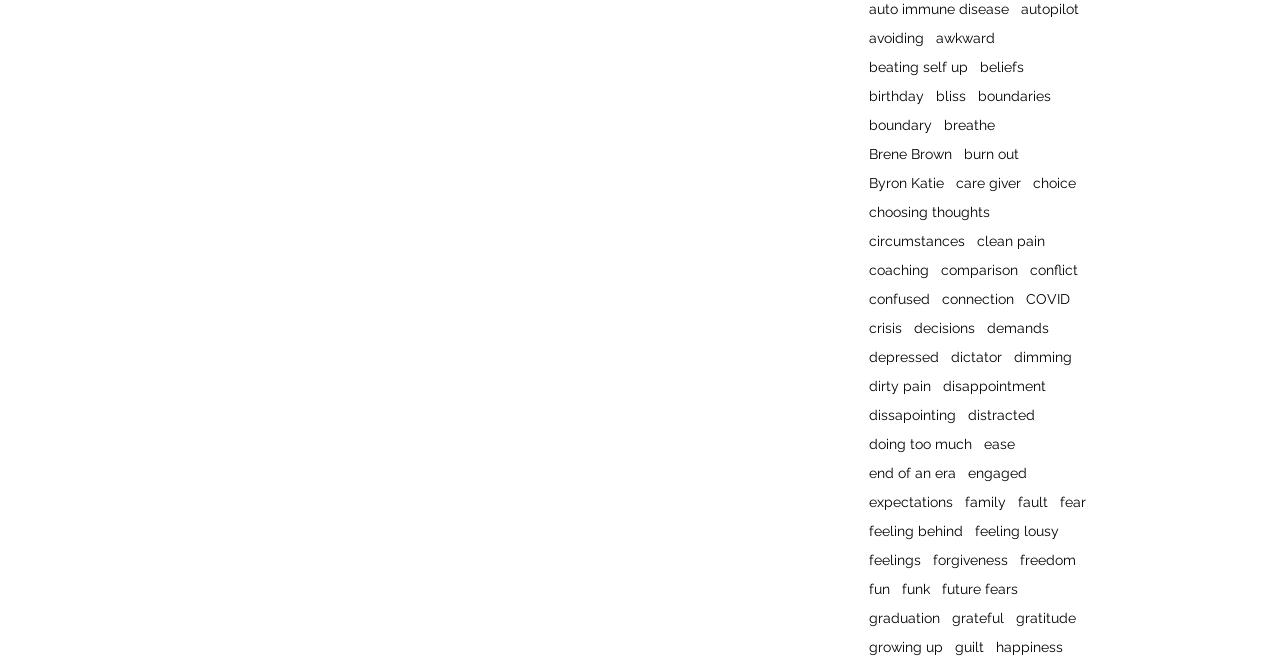Pinpoint the bounding box coordinates of the element that must be clicked to accomplish the following instruction: "learn about 'COVID'". The coordinates should be in the format of four float numbers between 0 and 1, i.e., [left, top, right, bottom].

[0.802, 0.441, 0.836, 0.467]